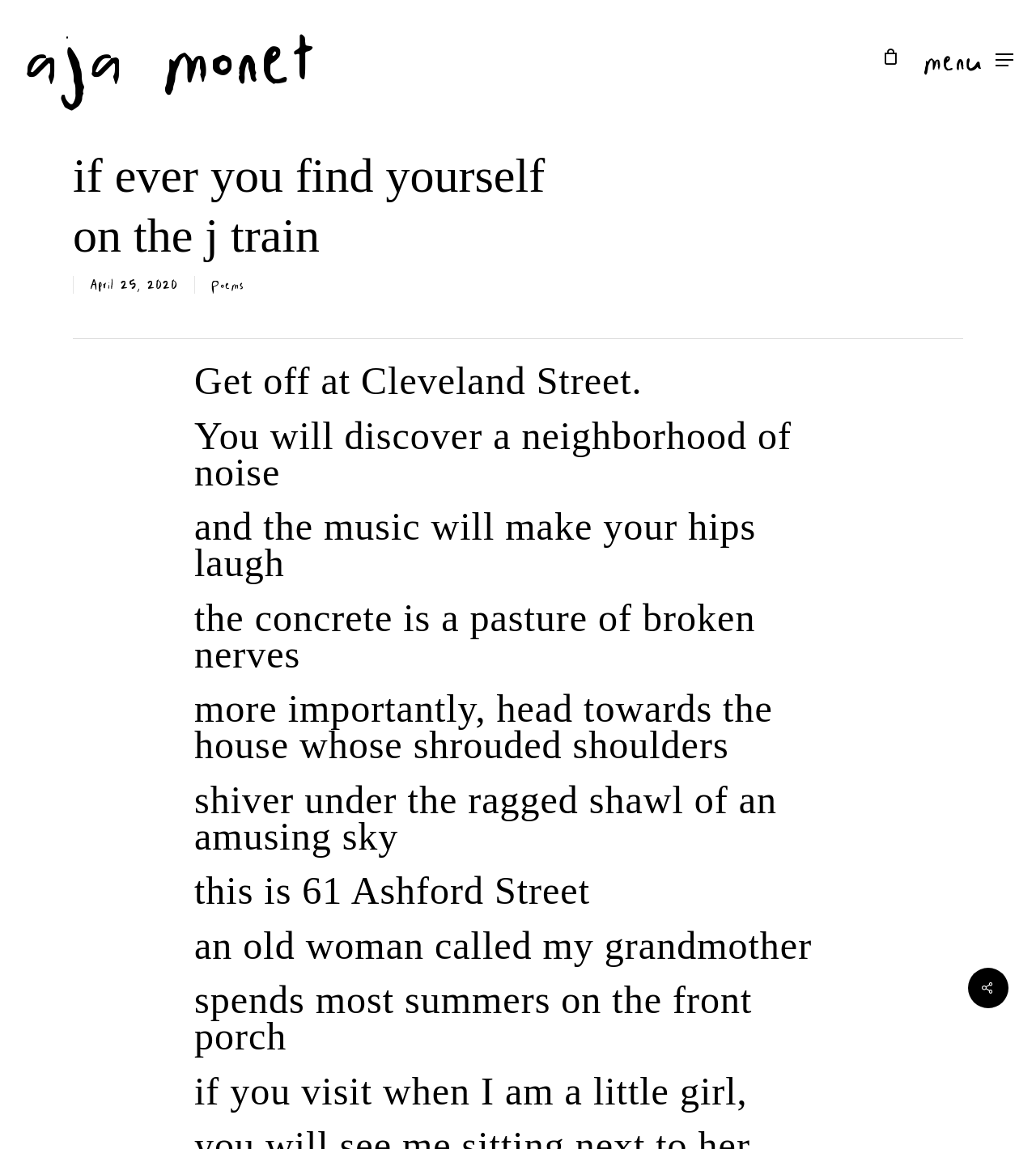Give a concise answer of one word or phrase to the question: 
What is the address mentioned in the poem?

61 Ashford Street